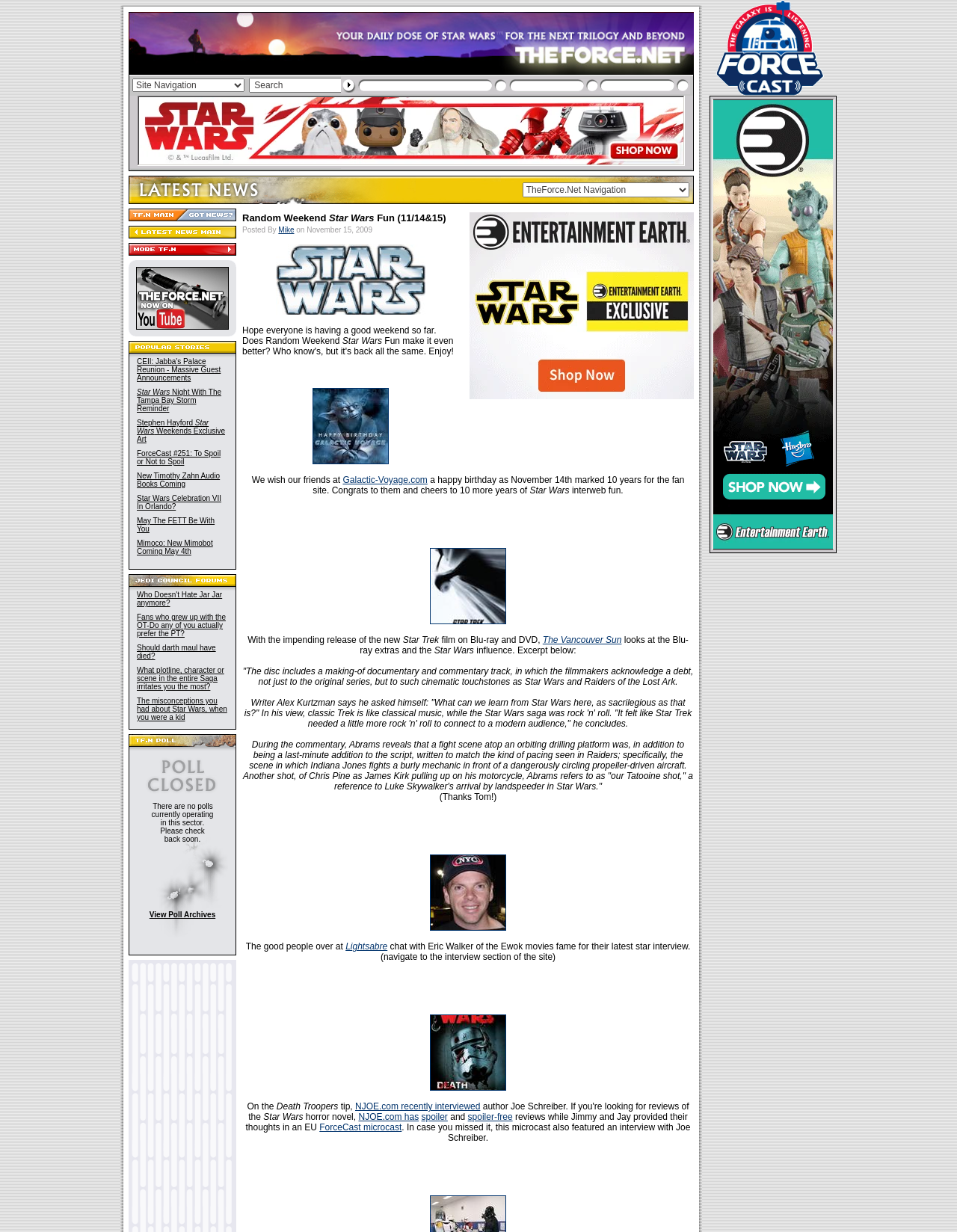Determine the bounding box coordinates for the clickable element required to fulfill the instruction: "Visit Entertainment Earth". Provide the coordinates as four float numbers between 0 and 1, i.e., [left, top, right, bottom].

[0.145, 0.127, 0.714, 0.135]